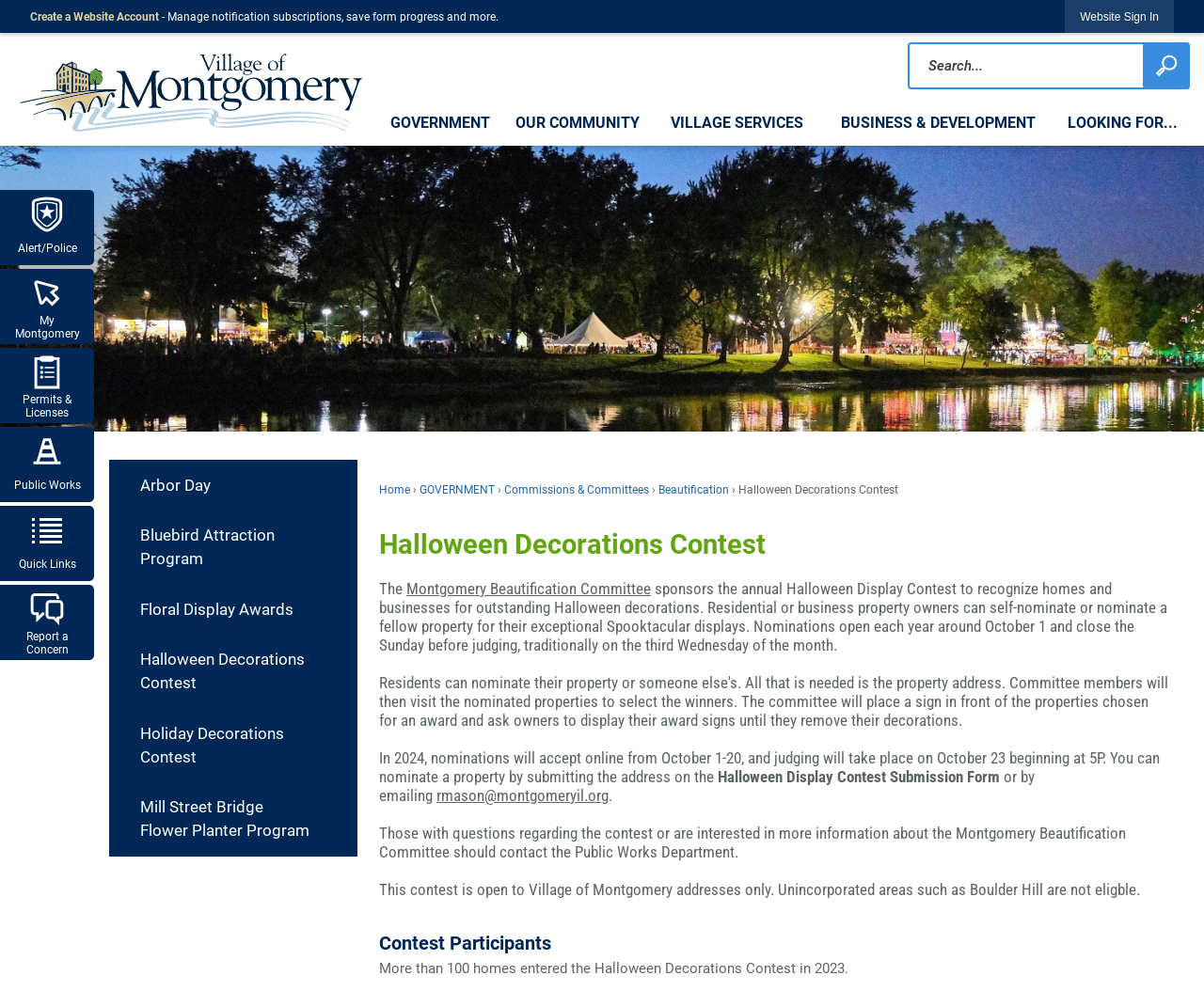Please find the bounding box coordinates of the element that must be clicked to perform the given instruction: "Sign in to the website". The coordinates should be four float numbers from 0 to 1, i.e., [left, top, right, bottom].

[0.885, 0.0, 0.975, 0.033]